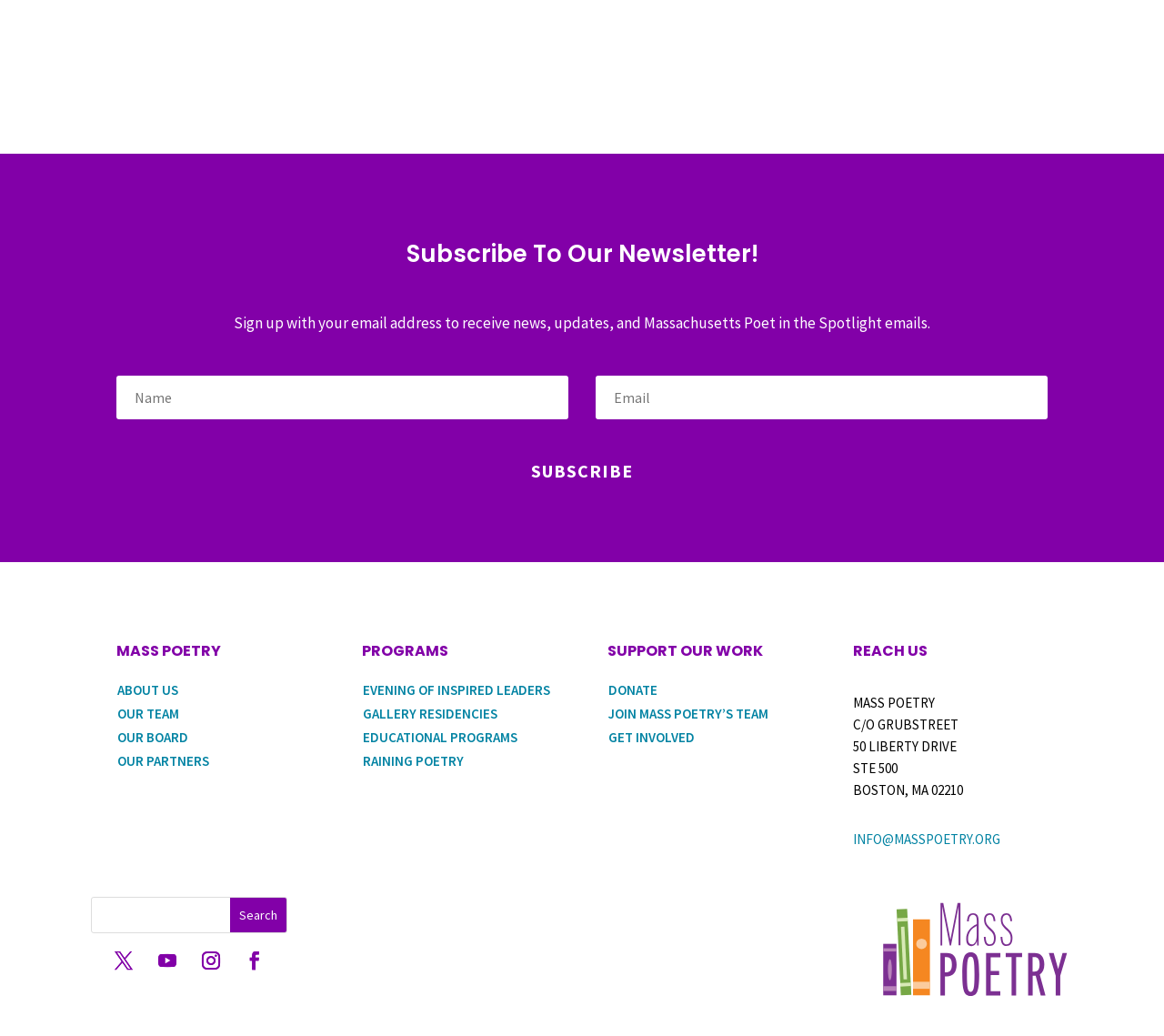Using the image as a reference, answer the following question in as much detail as possible:
What is the name of the organization?

The webpage has a heading that says 'MASS POETRY' and a link at the bottom that says 'Mass Poetry'. This suggests that the name of the organization is Mass Poetry.